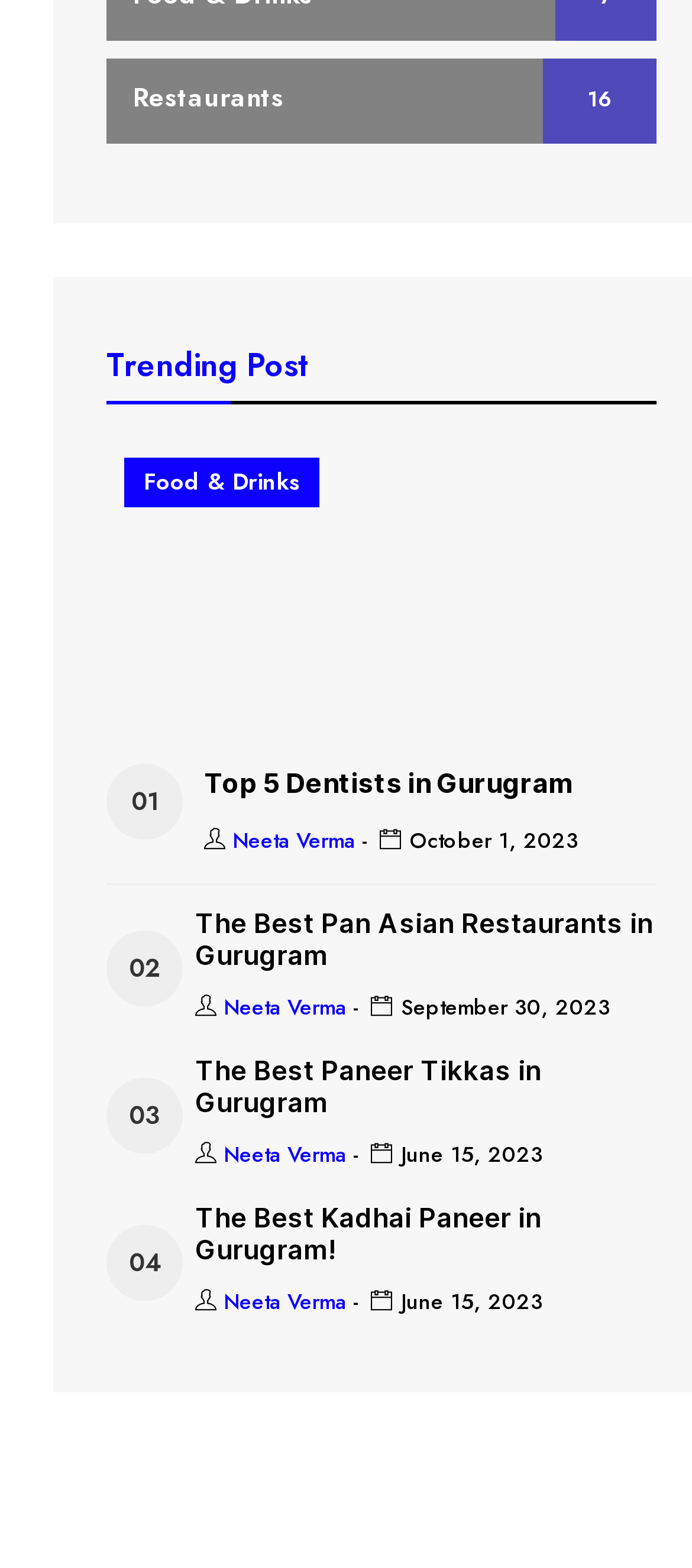Use a single word or phrase to answer the question: How many trending posts are there?

5